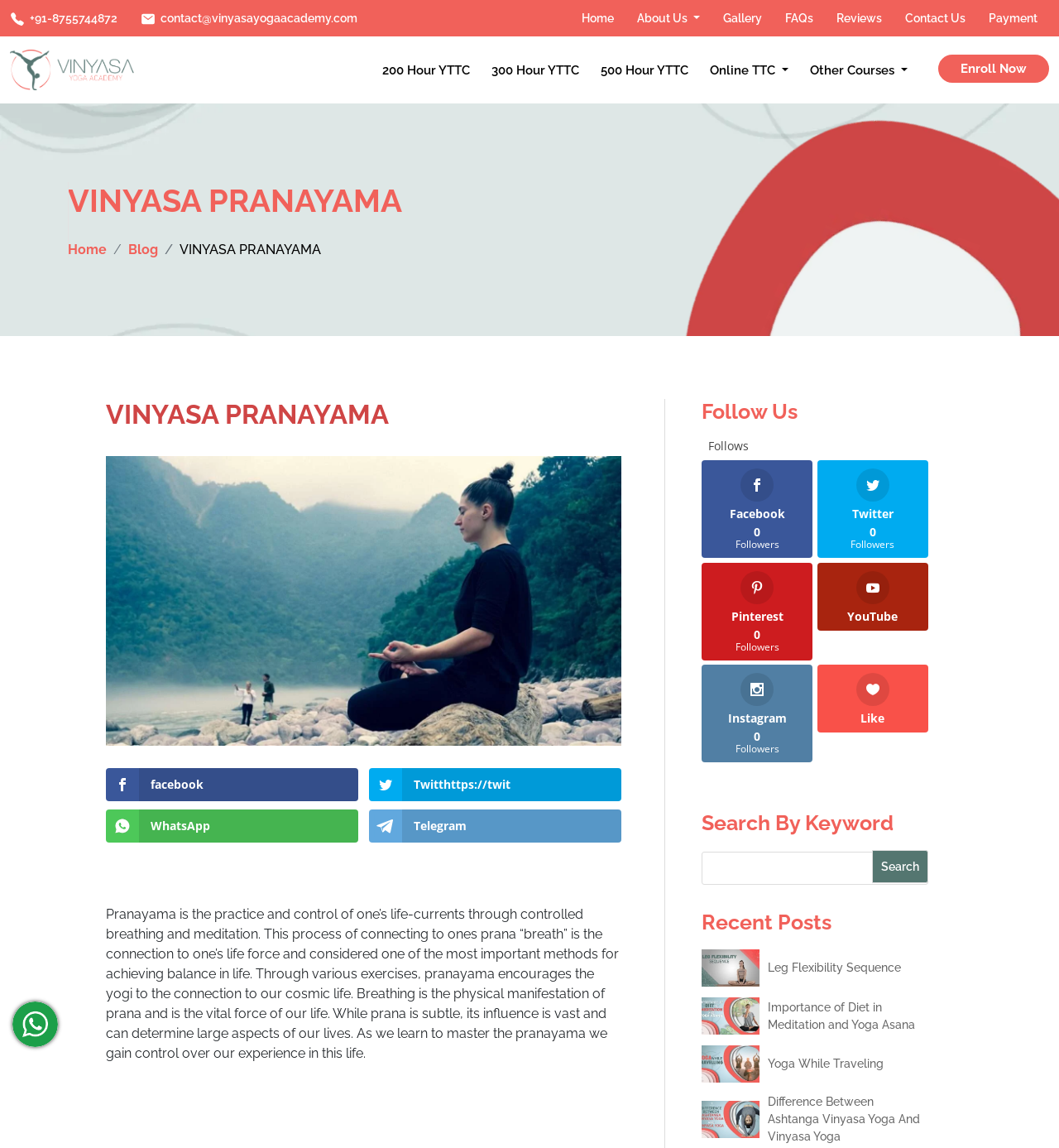Can you show the bounding box coordinates of the region to click on to complete the task described in the instruction: "Click on a tag"?

None